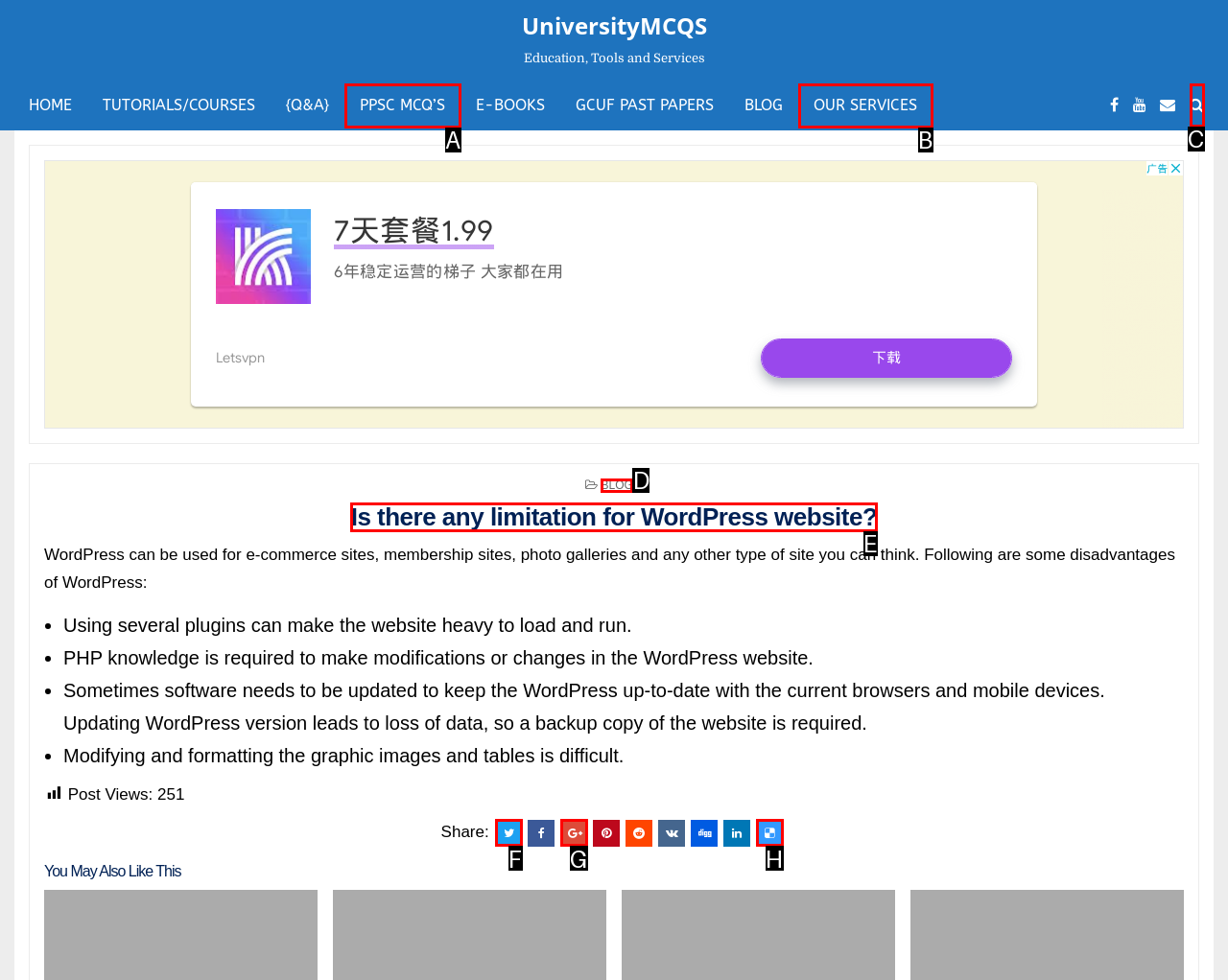Match the HTML element to the description: Our Services. Answer with the letter of the correct option from the provided choices.

B